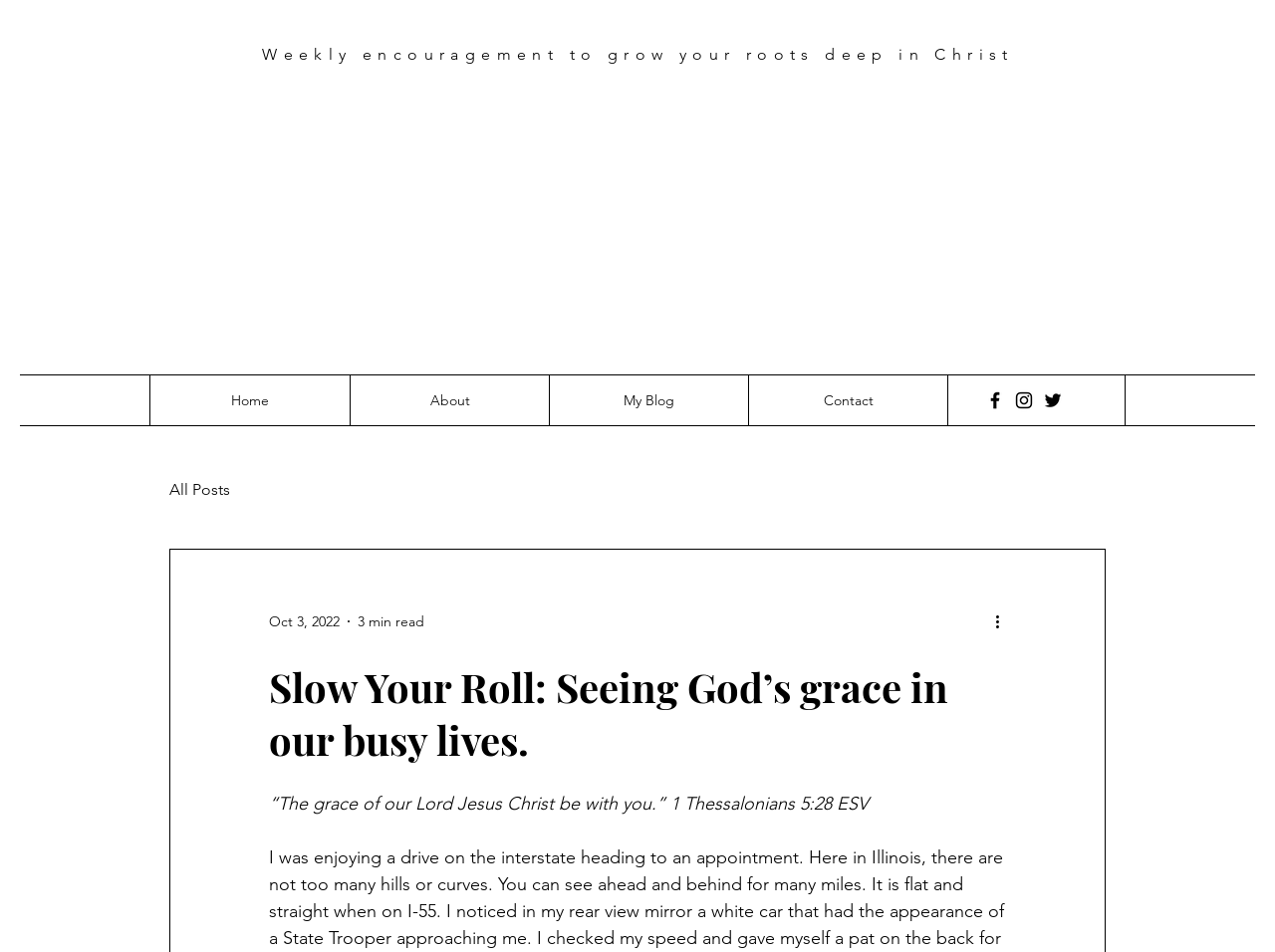Bounding box coordinates are specified in the format (top-left x, top-left y, bottom-right x, bottom-right y). All values are floating point numbers bounded between 0 and 1. Please provide the bounding box coordinate of the region this sentence describes: Be The Tree Devotionals

[0.304, 0.083, 0.697, 0.34]